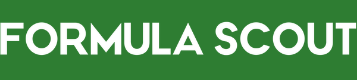Please provide a comprehensive response to the question below by analyzing the image: 
What is the color of the Formula Scout logo lettering?

According to the caption, the logo is styled in bold white lettering, which means the color of the logo's lettering is bold white.